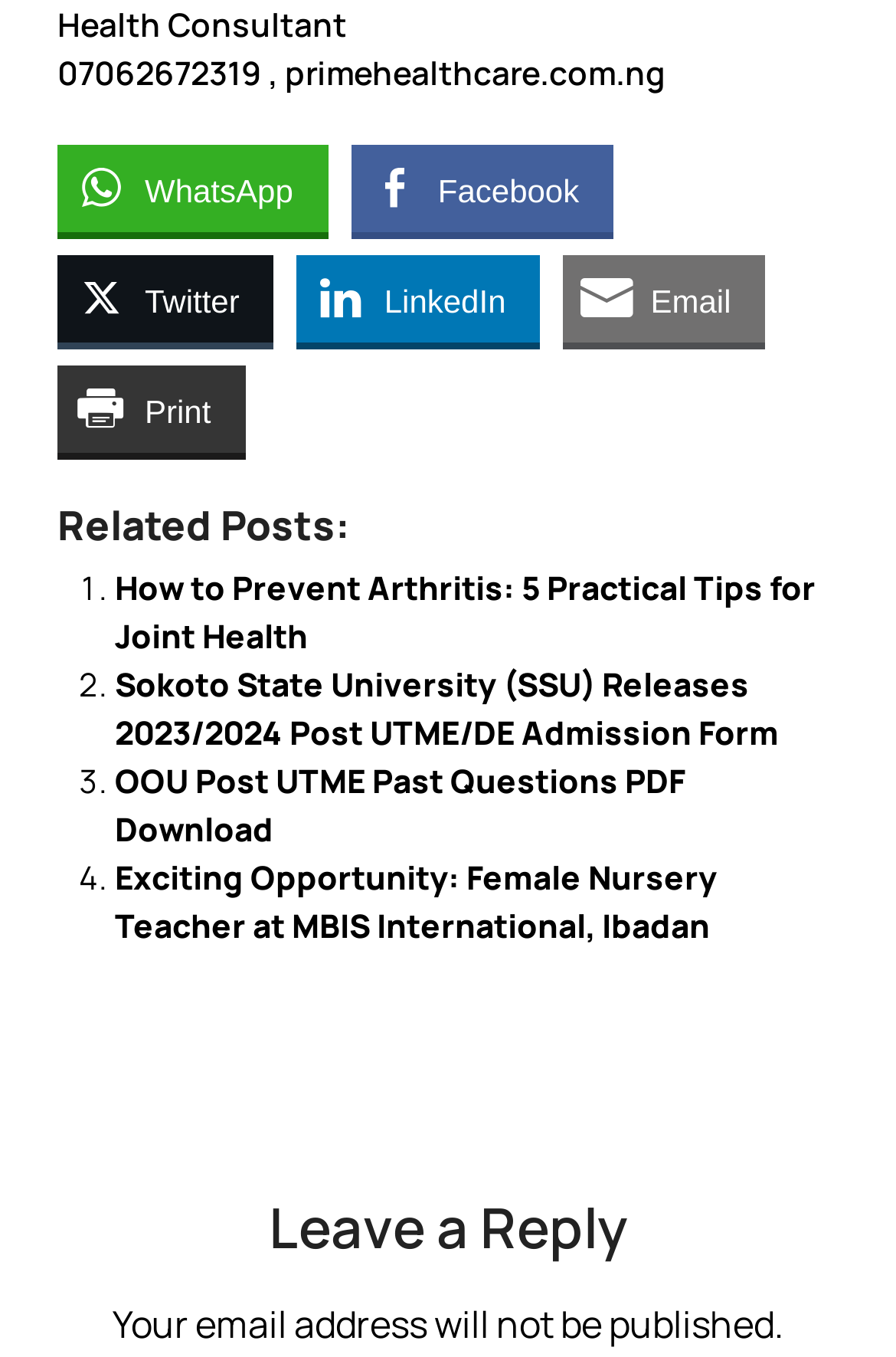What is the name of the health consultant?
Please analyze the image and answer the question with as much detail as possible.

The name of the health consultant can be found at the top of the webpage, where it says 'Health Consultant' followed by the contact information '07062672319, primehealthcare.com.ng'.